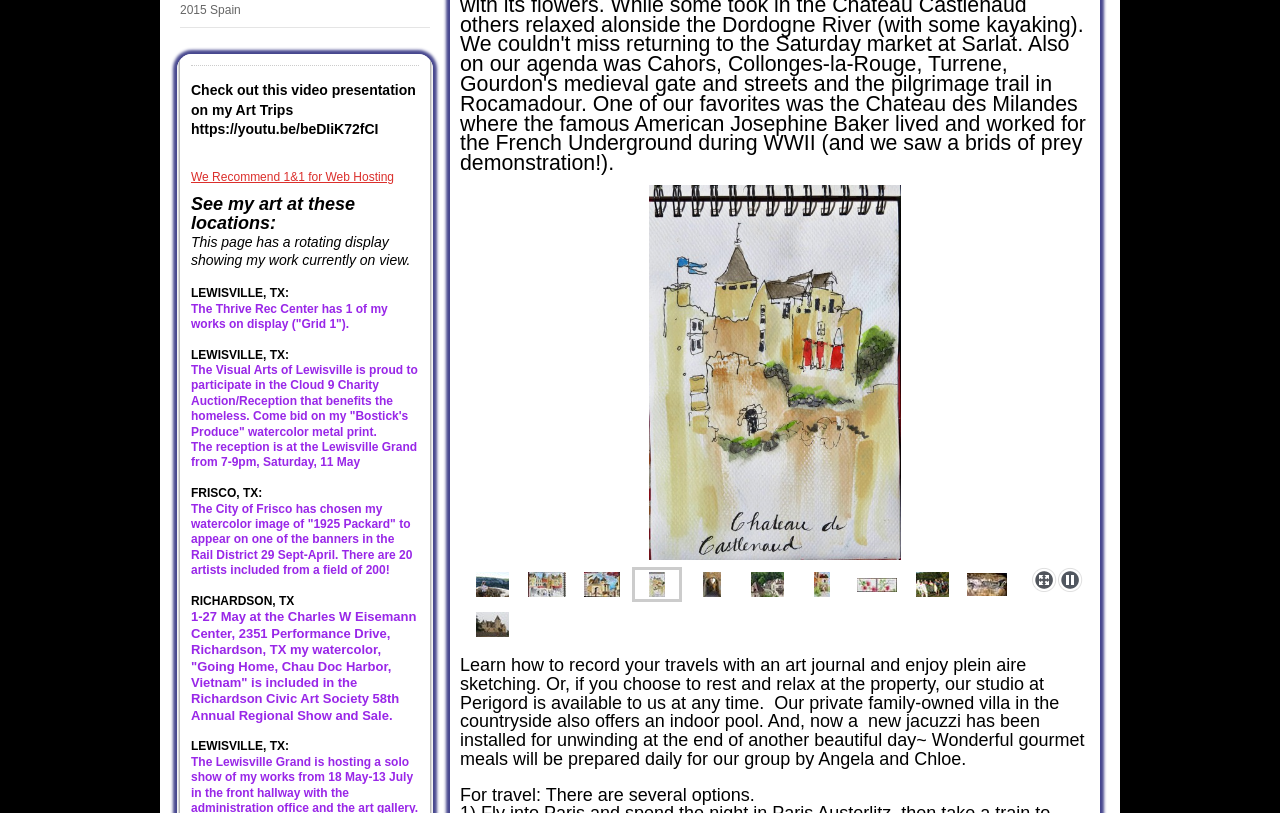For the following element description, predict the bounding box coordinates in the format (top-left x, top-left y, bottom-right x, bottom-right y). All values should be floating point numbers between 0 and 1. Description: title="Journal Sarlat"

[0.456, 0.704, 0.484, 0.734]